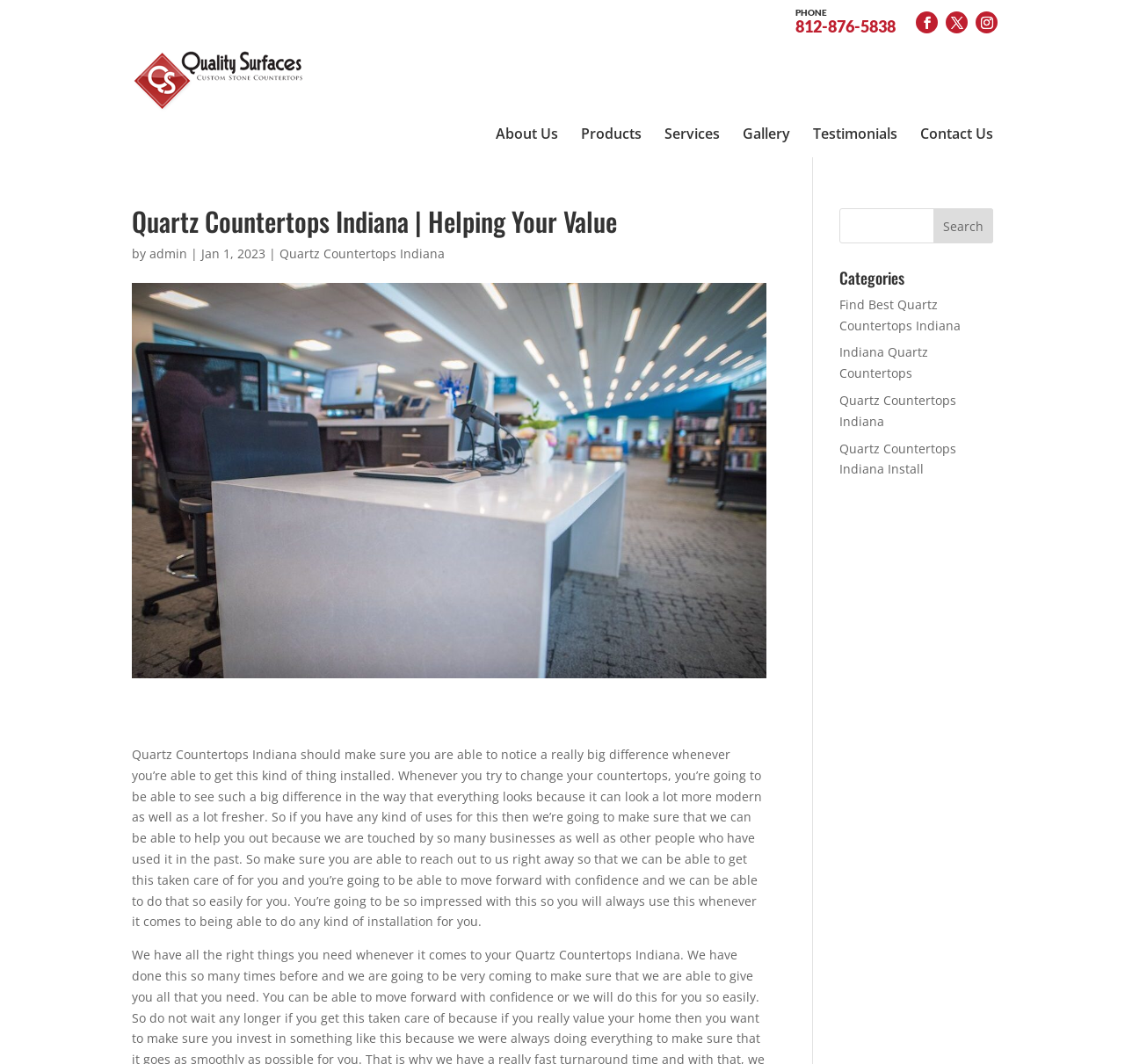What is the main topic of the webpage?
Please provide a single word or phrase as your answer based on the screenshot.

Quartz Countertops Indiana